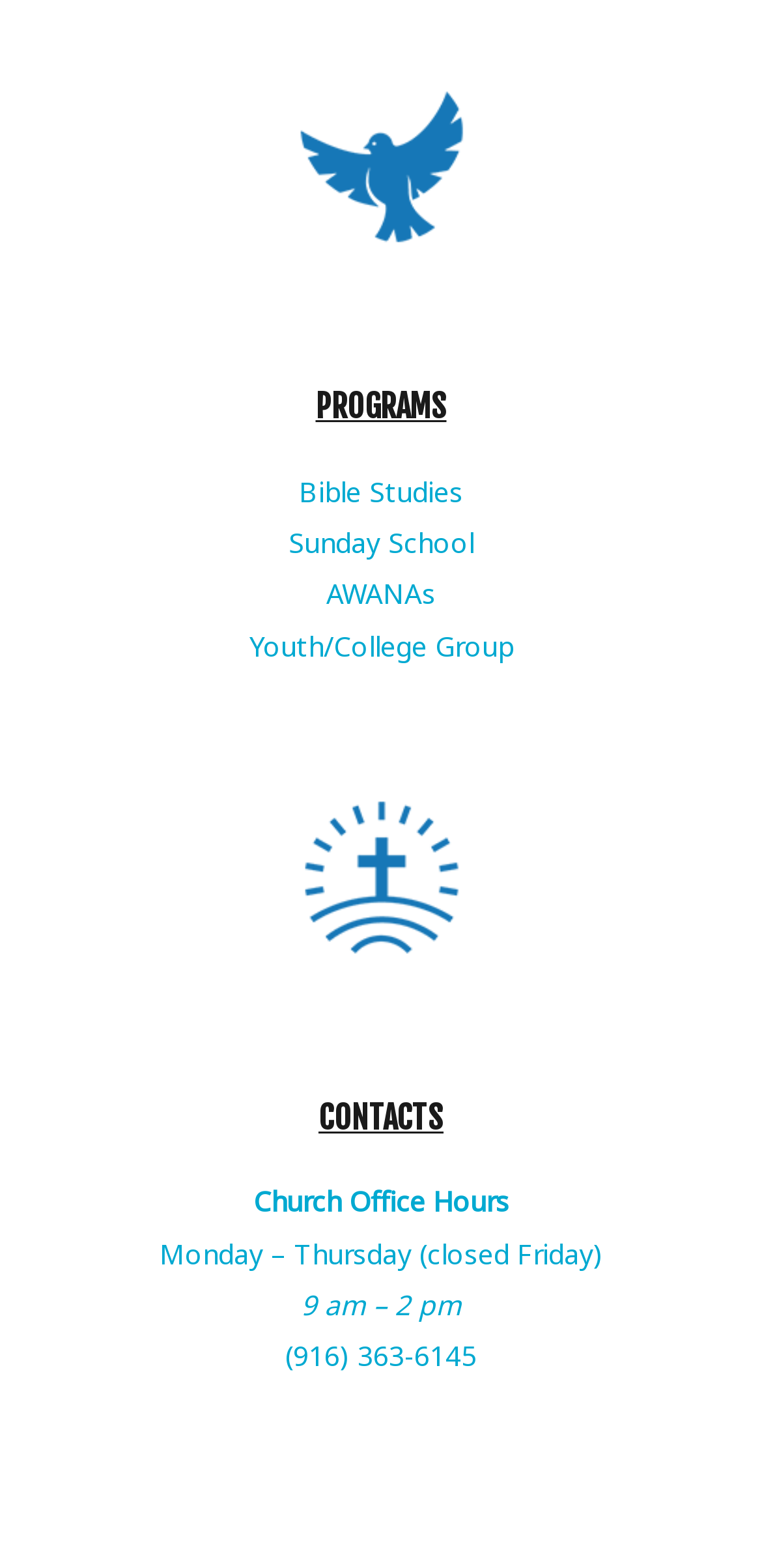What are the office hours of the church?
Provide a fully detailed and comprehensive answer to the question.

I found a link element with the text 'Church Office Hours Monday – Thursday (closed Friday) 9 am – 2 pm' which is a child of the root element. The bounding box coordinates of this element indicate that it is located near the bottom of the webpage, suggesting that it is a contact information section. Therefore, the office hours of the church are Monday – Thursday (closed Friday) 9 am – 2 pm.